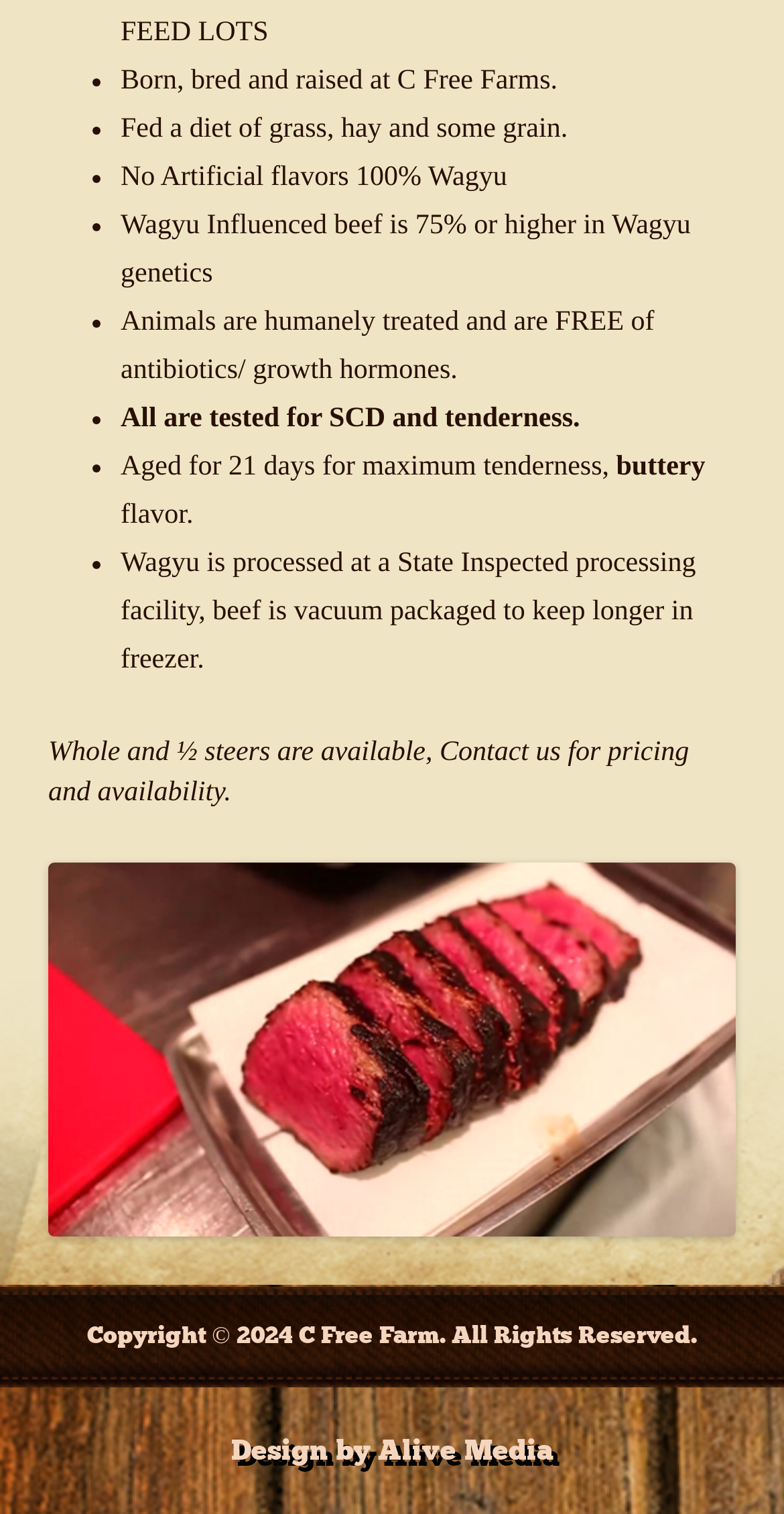Refer to the image and offer a detailed explanation in response to the question: What is the purpose of vacuum packaging the beef?

According to the webpage, the beef is 'vacuum packaged to keep longer in freezer.' This information is provided in the ninth bullet point under the description of the farm's practices.